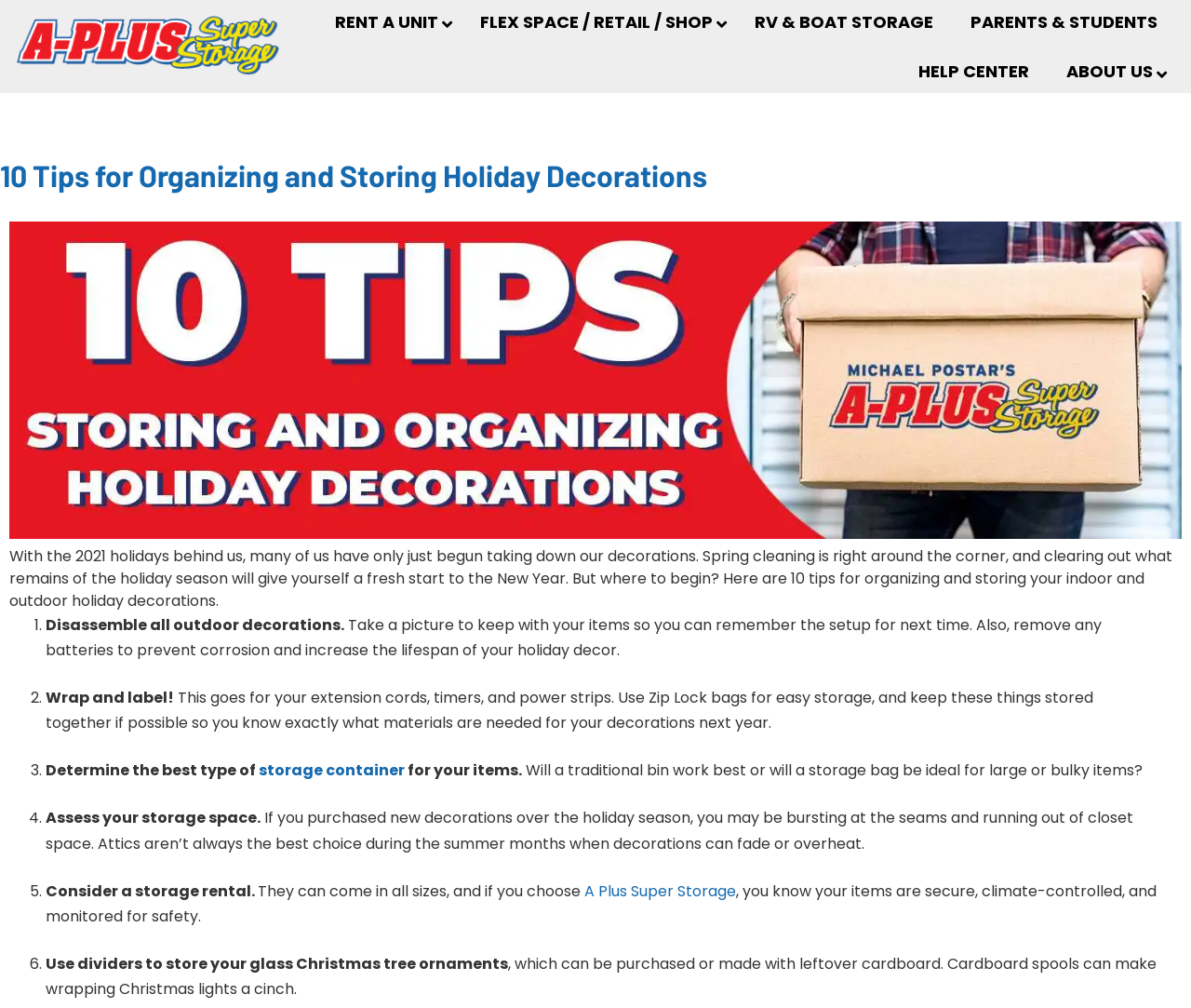Locate the UI element described by A Plus Super Storage and provide its bounding box coordinates. Use the format (top-left x, top-left y, bottom-right x, bottom-right y) with all values as floating point numbers between 0 and 1.

[0.491, 0.873, 0.618, 0.895]